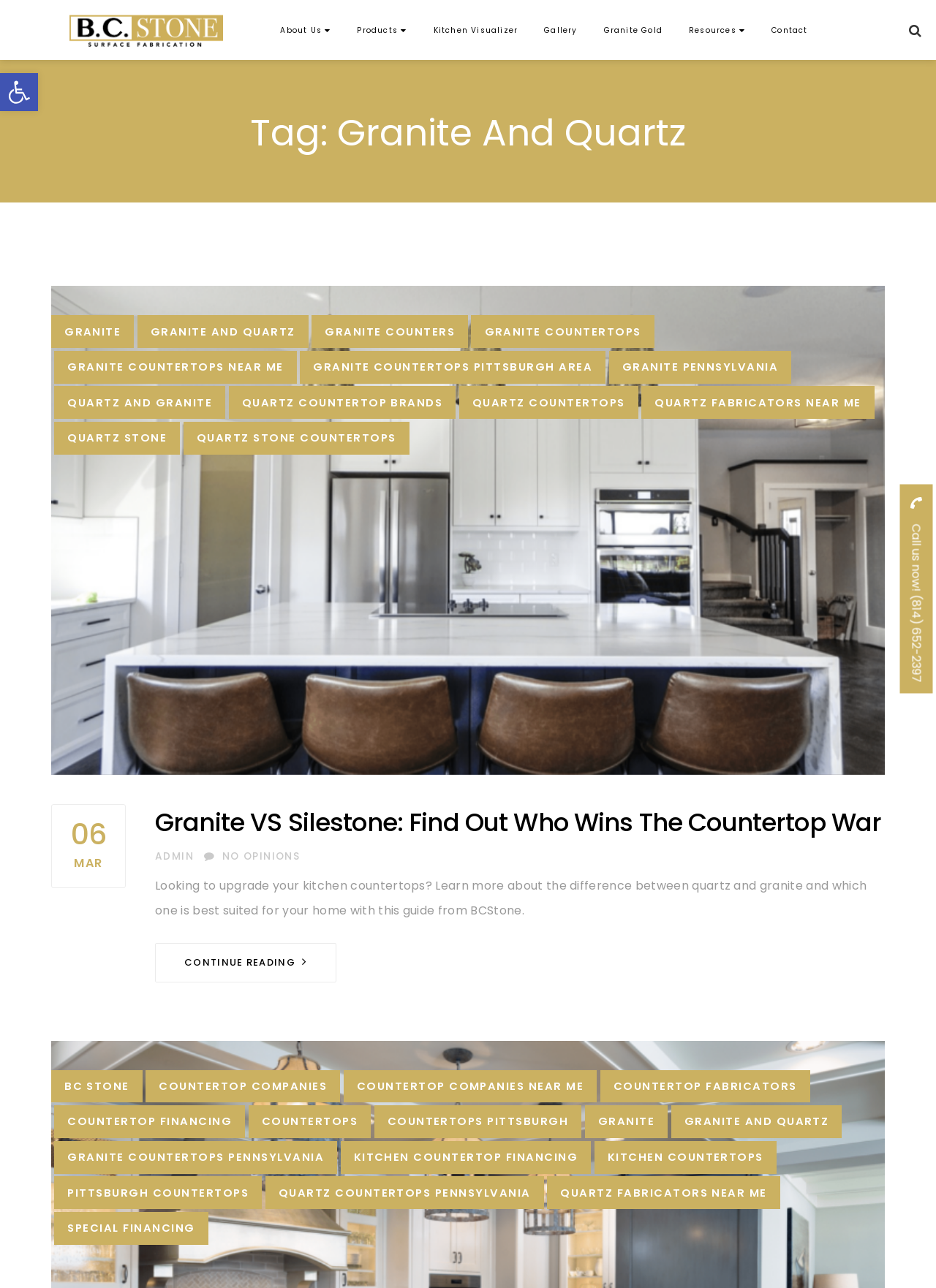How many tags are listed under the article?
Using the image, elaborate on the answer with as much detail as possible.

I counted the number of links under the article with the text 'Tags' and found 15 tags listed, including 'GRANITE', 'GRANITE AND QUARTZ', 'GRANITE COUNTERS', and so on.